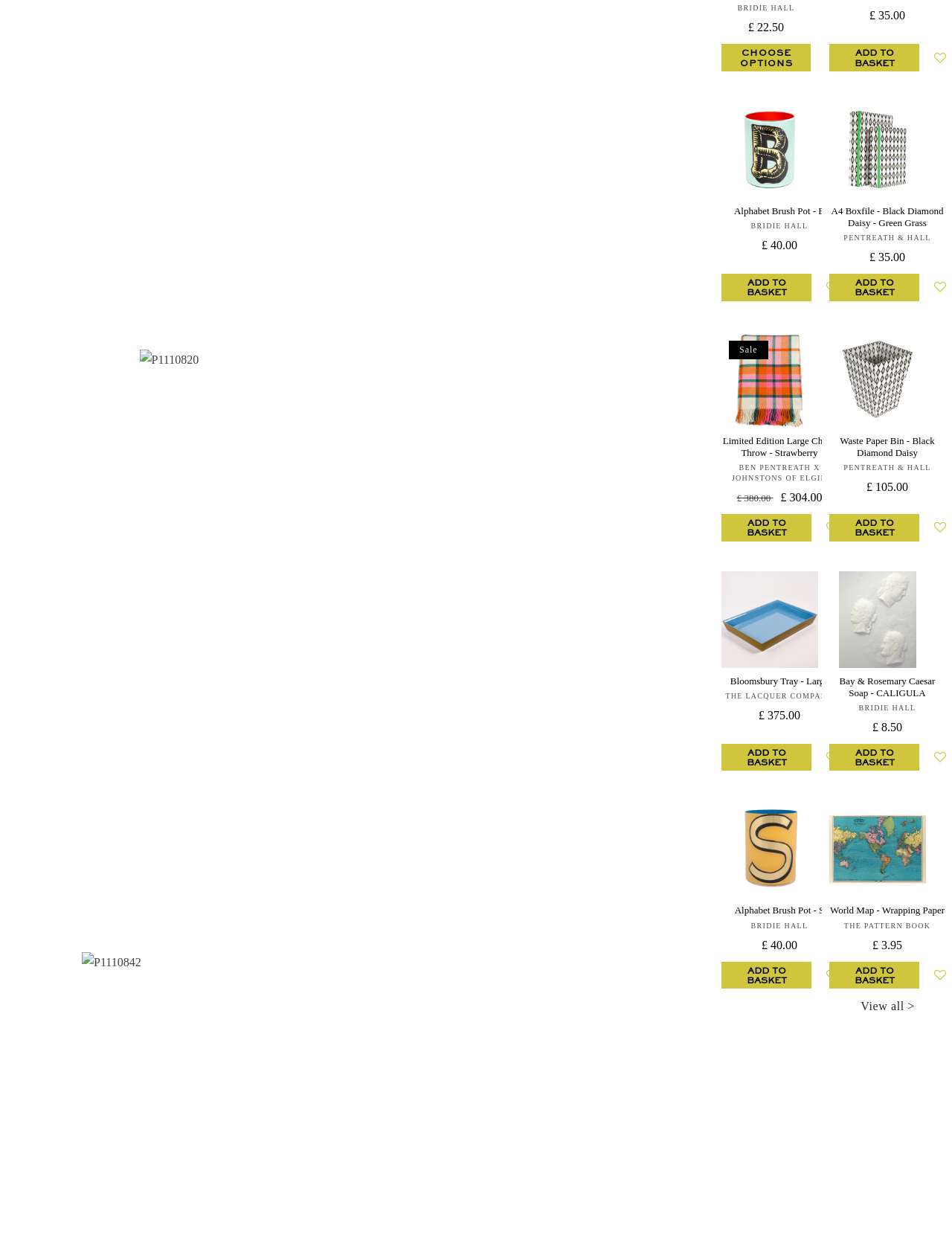What is the price of the Alphabet Brush Pot - B?
Examine the image closely and answer the question with as much detail as possible.

I found the price of the Alphabet Brush Pot - B by looking at the 'Regular price' label next to the product image, which is £ 40.00.